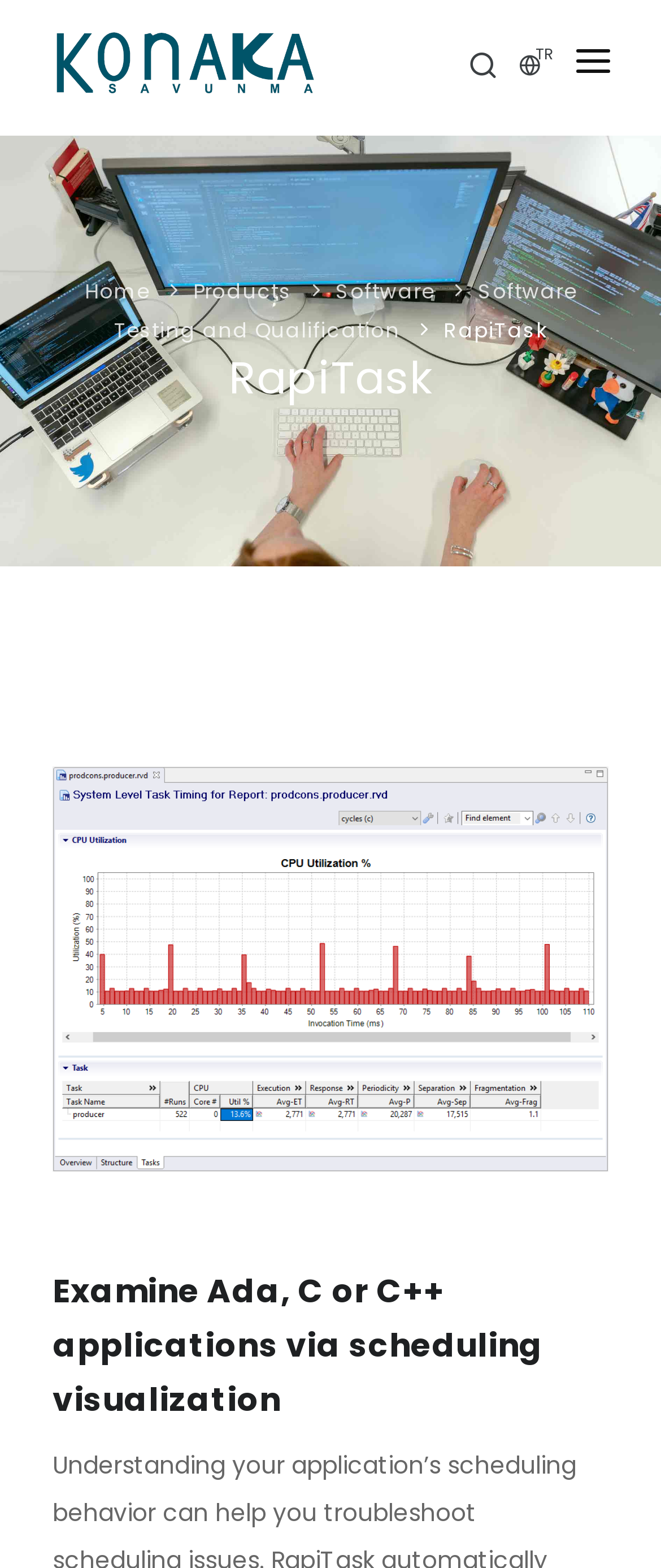Answer the question with a single word or phrase: 
What is the purpose of RapiTask?

Examine applications